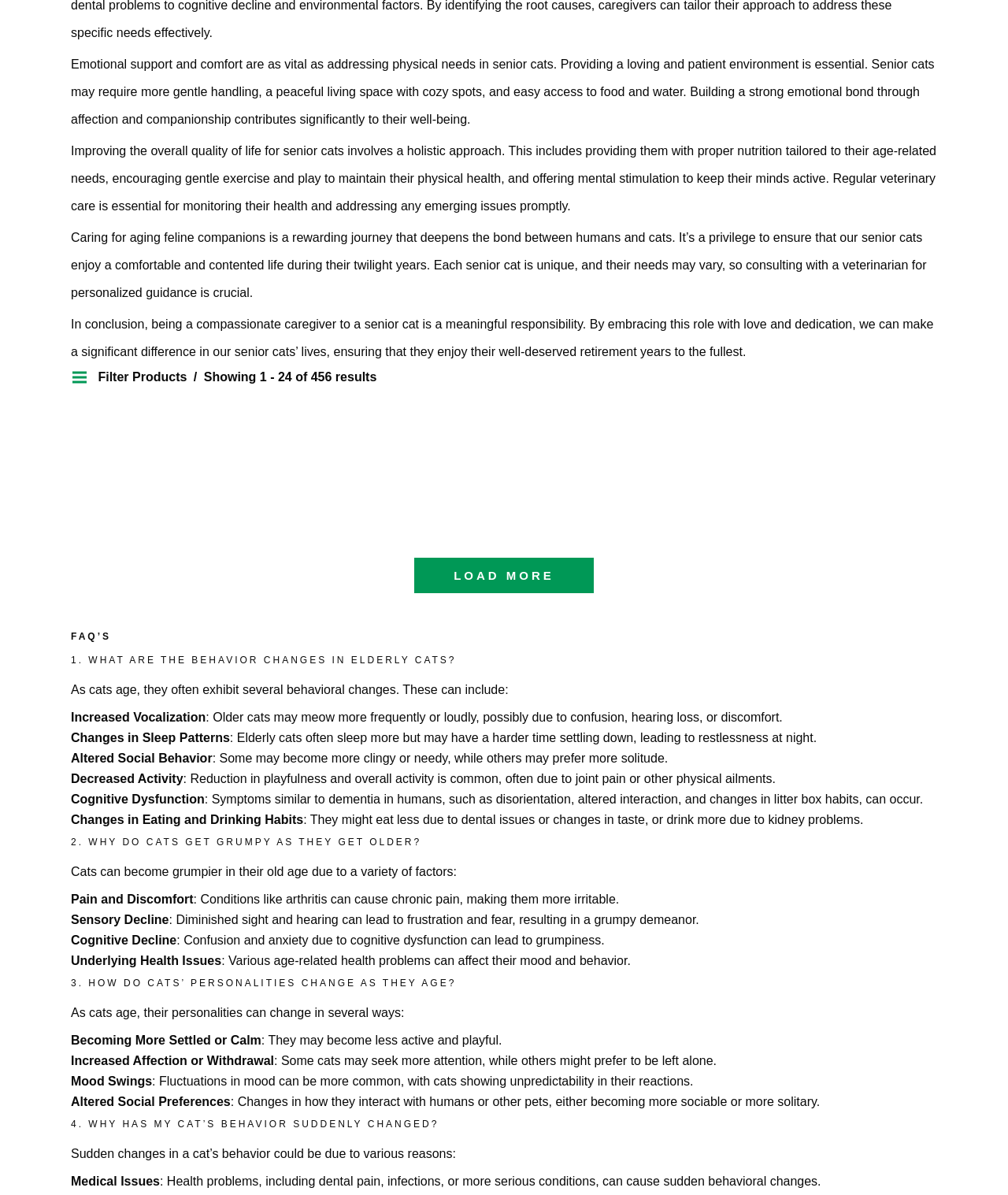Identify the bounding box for the UI element described as: "Maine Coon Tower Deluxe (Cream)". Ensure the coordinates are four float numbers between 0 and 1, formatted as [left, top, right, bottom].

[0.07, 0.571, 0.271, 0.617]